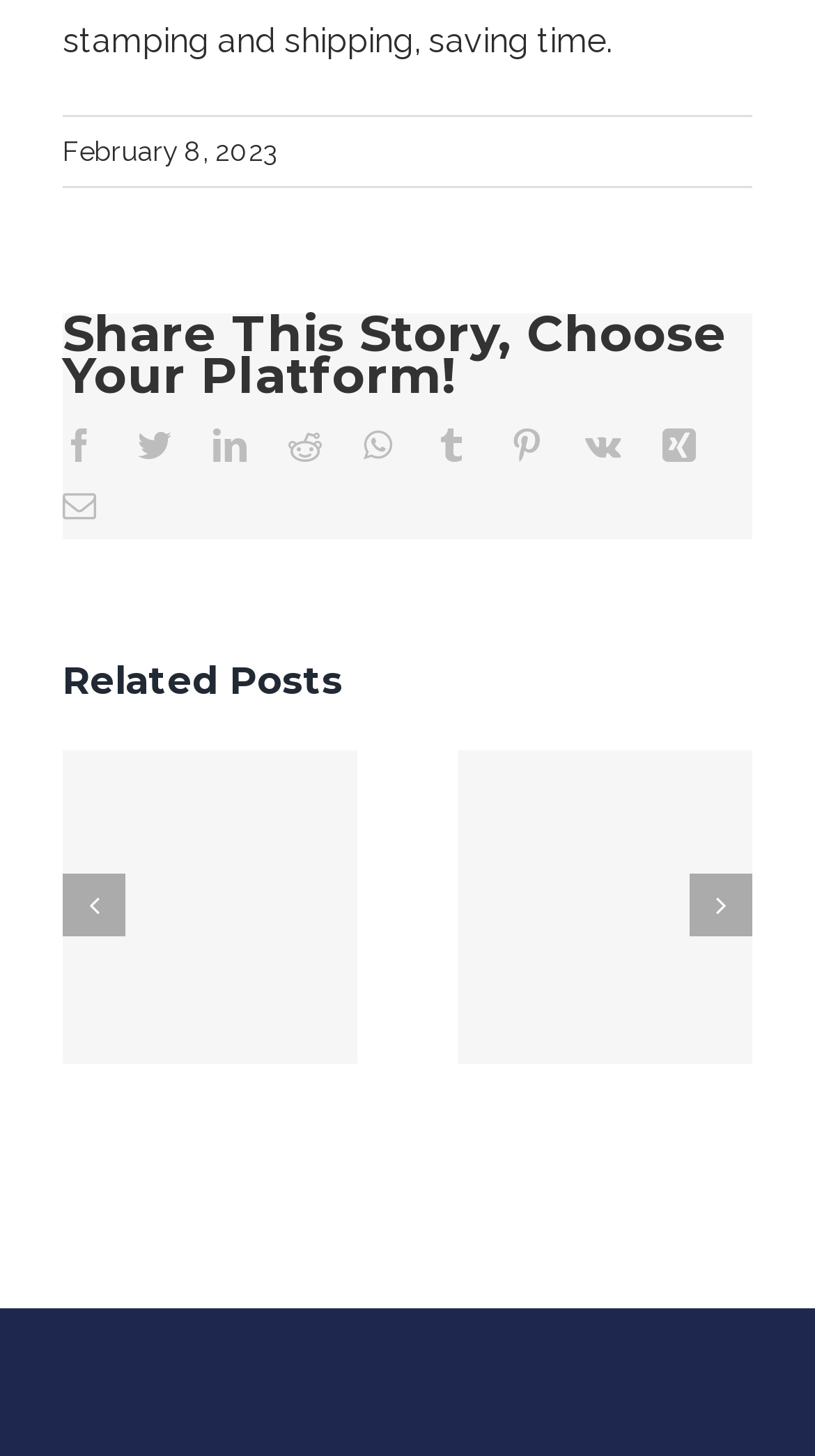Please answer the following question using a single word or phrase: 
How many social media platforms are available for sharing?

9